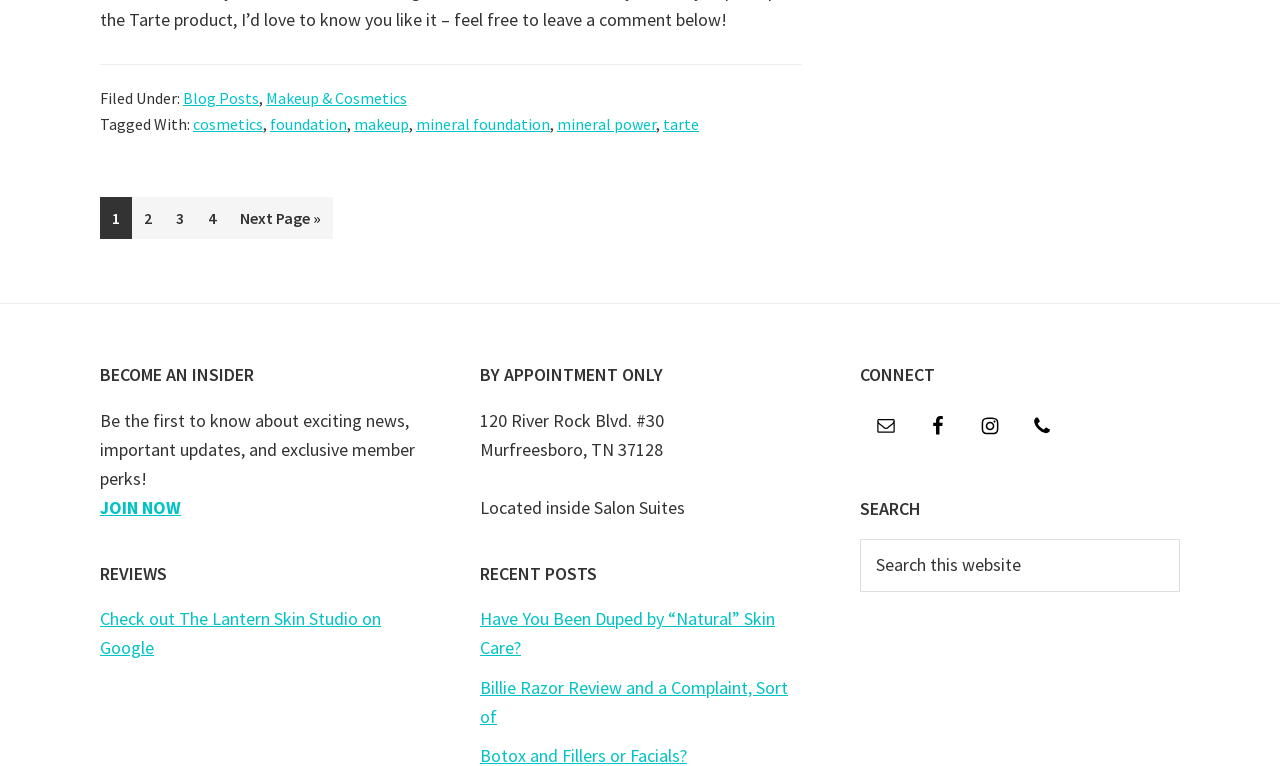How many pages are there in the pagination?
Please provide a detailed and comprehensive answer to the question.

I found the answer by looking at the navigation section of the webpage, where it says 'Pagination' and lists links to 'Page 1', 'Page 2', 'Page 3', and 'Page 4'. This indicates that there are 4 pages in total.